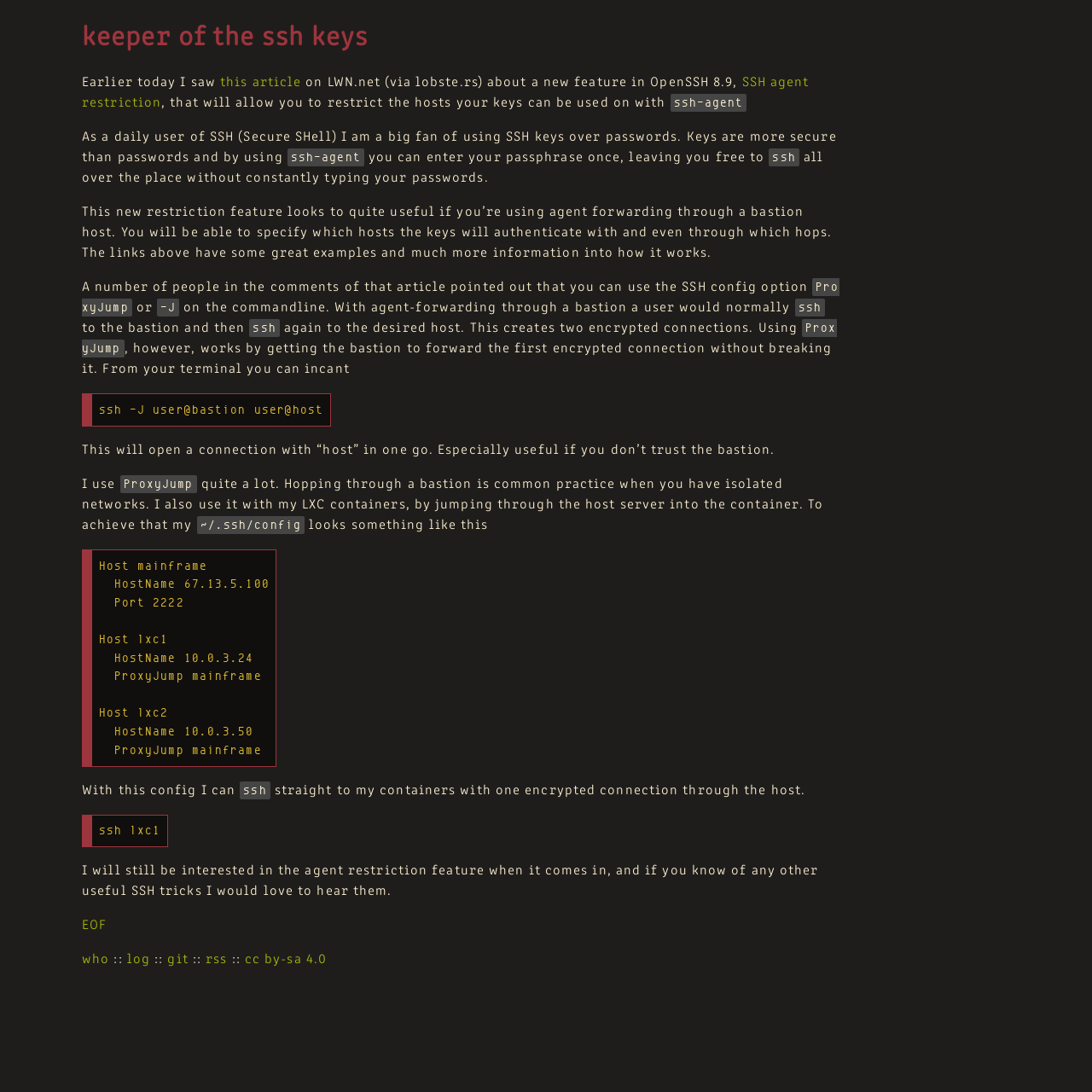Use a single word or phrase to answer this question: 
What is the purpose of the ProxyJump option?

To forward encrypted connections